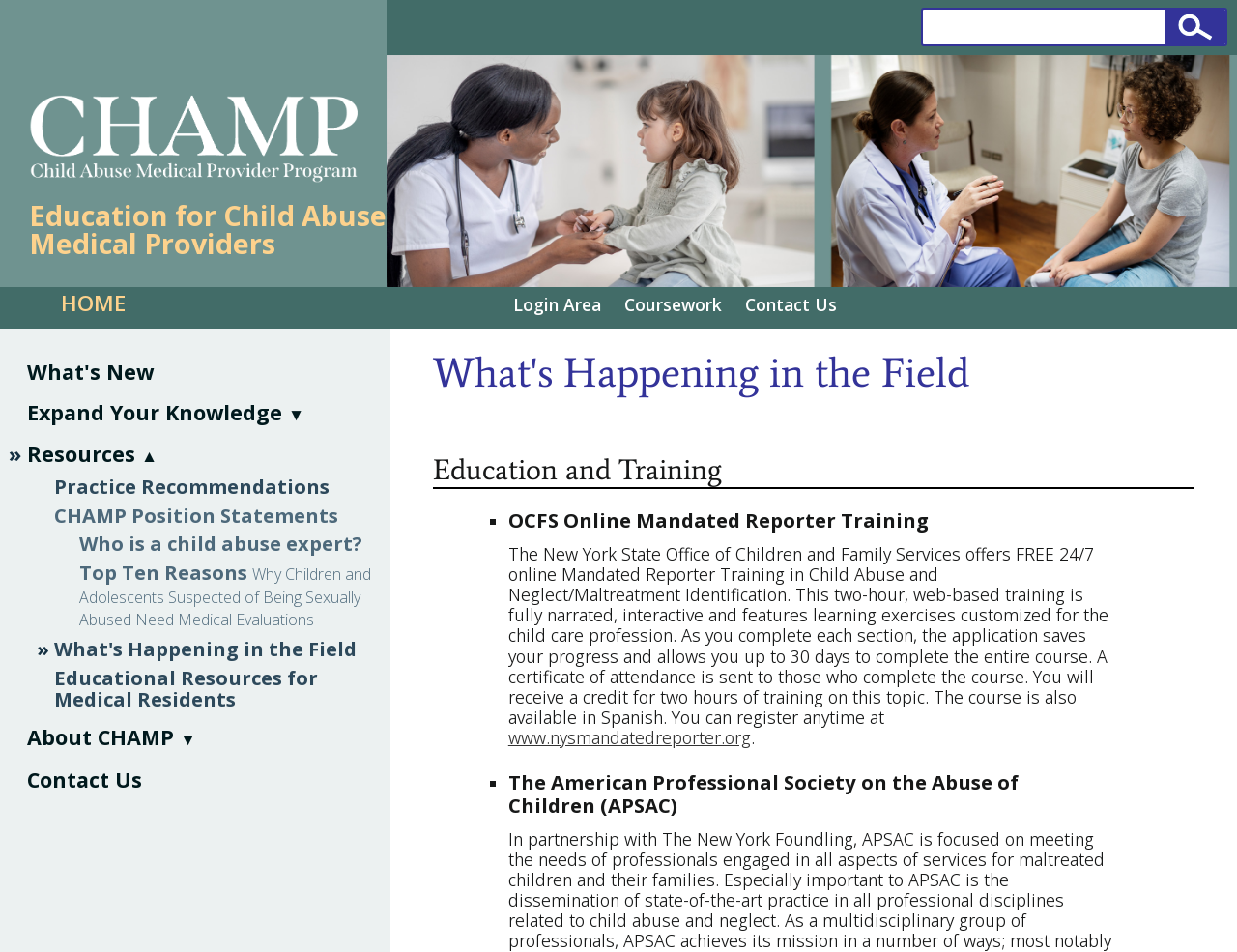Please give a concise answer to this question using a single word or phrase: 
What is the purpose of the textbox?

Enter Search Here